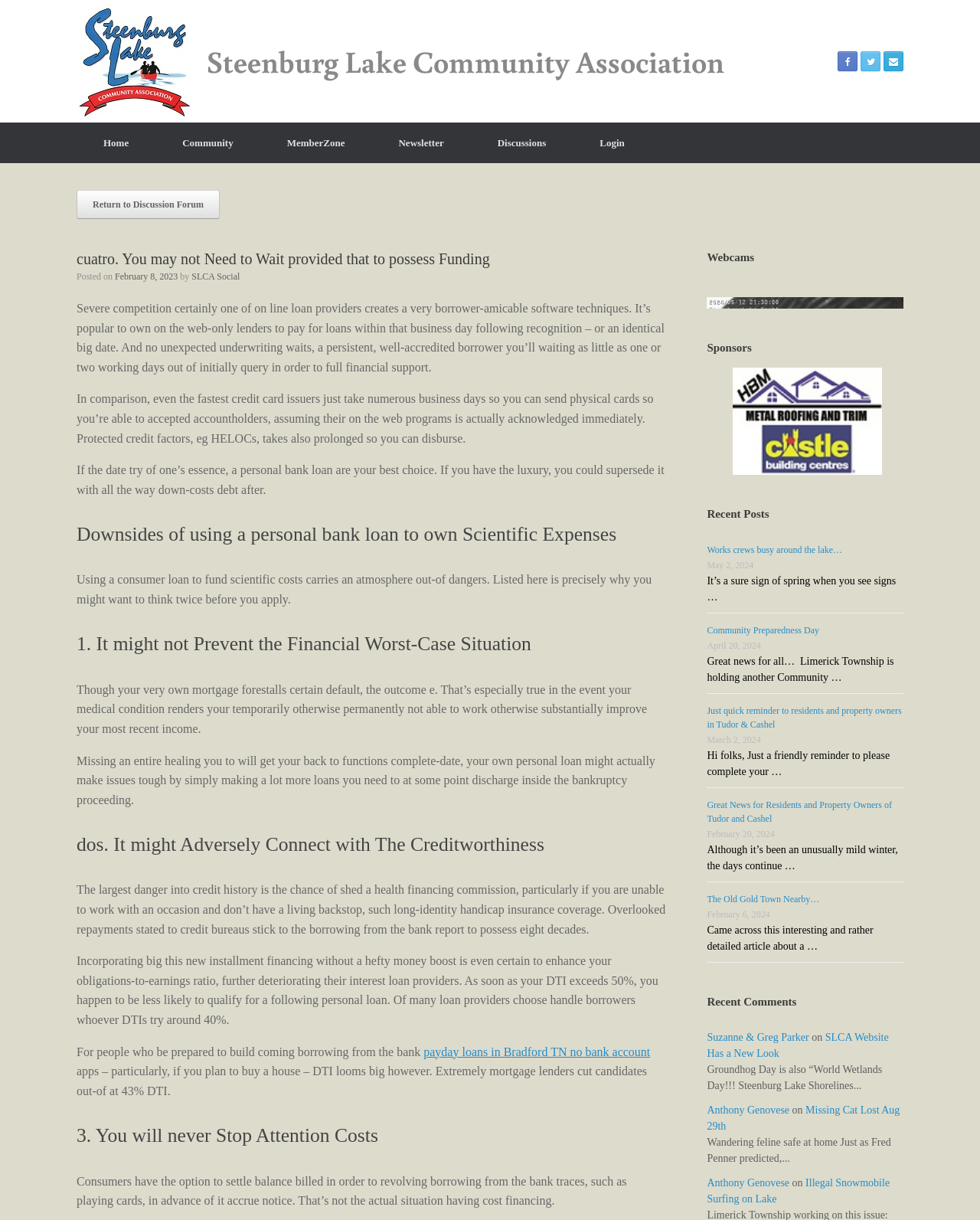Locate the coordinates of the bounding box for the clickable region that fulfills this instruction: "Click the 'payday loans in Bradford TN no bank account' link".

[0.432, 0.857, 0.664, 0.867]